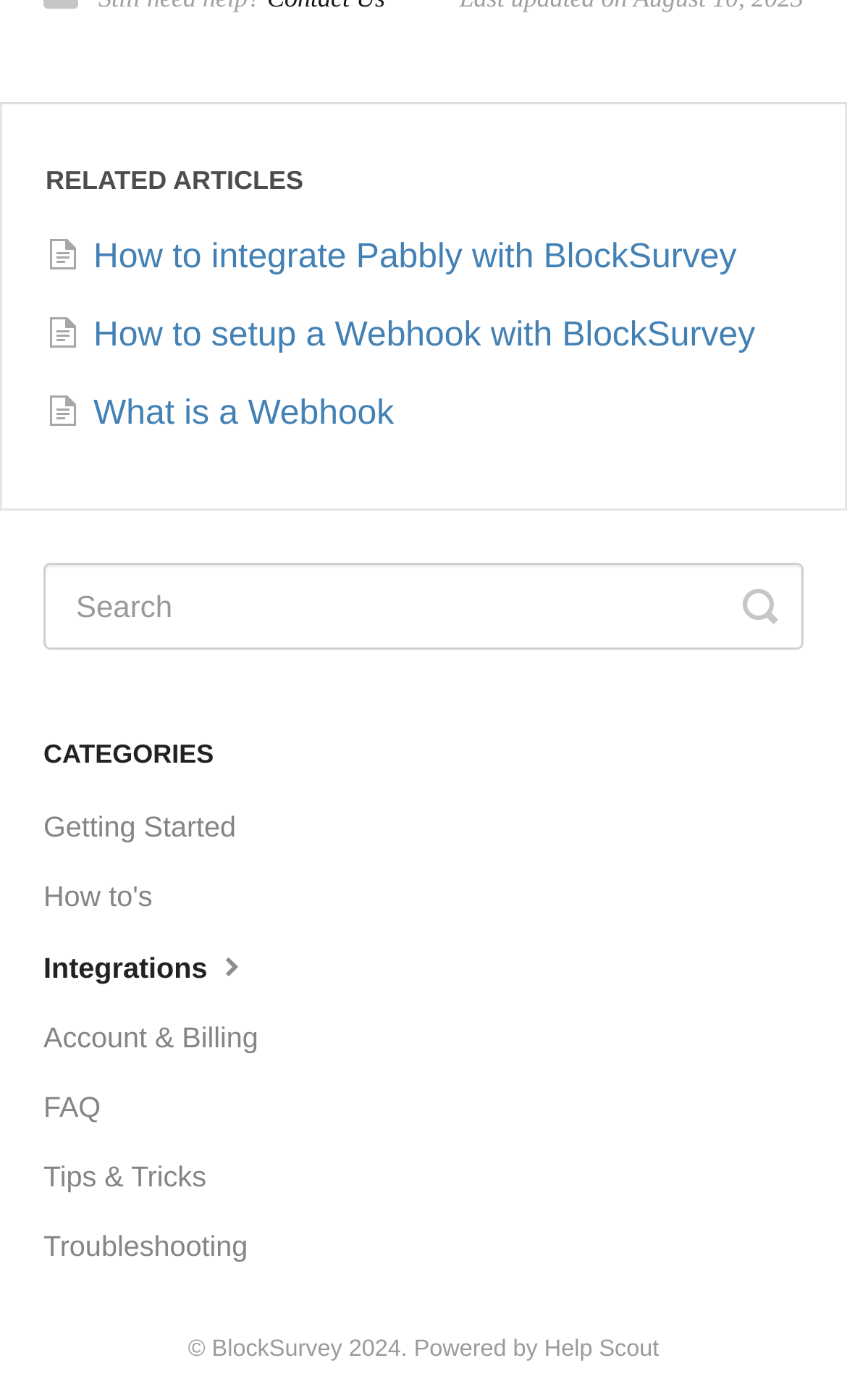From the element description: "Help Scout", extract the bounding box coordinates of the UI element. The coordinates should be expressed as four float numbers between 0 and 1, in the order [left, top, right, bottom].

[0.643, 0.955, 0.778, 0.974]